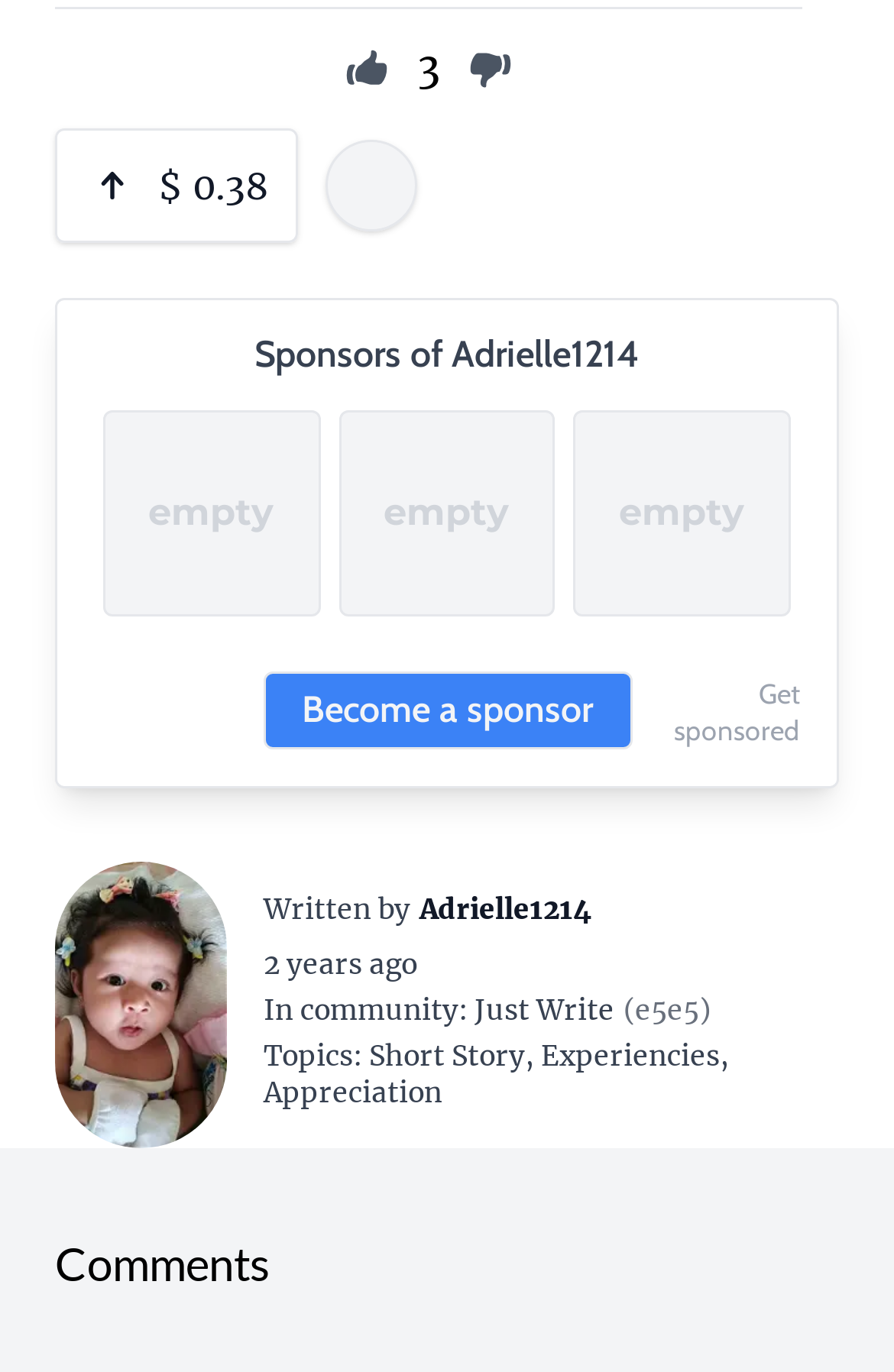What is the name of the author?
Analyze the screenshot and provide a detailed answer to the question.

I found the author's name by looking at the text 'Written by' and the link next to it, which says 'Adrielle1214'.